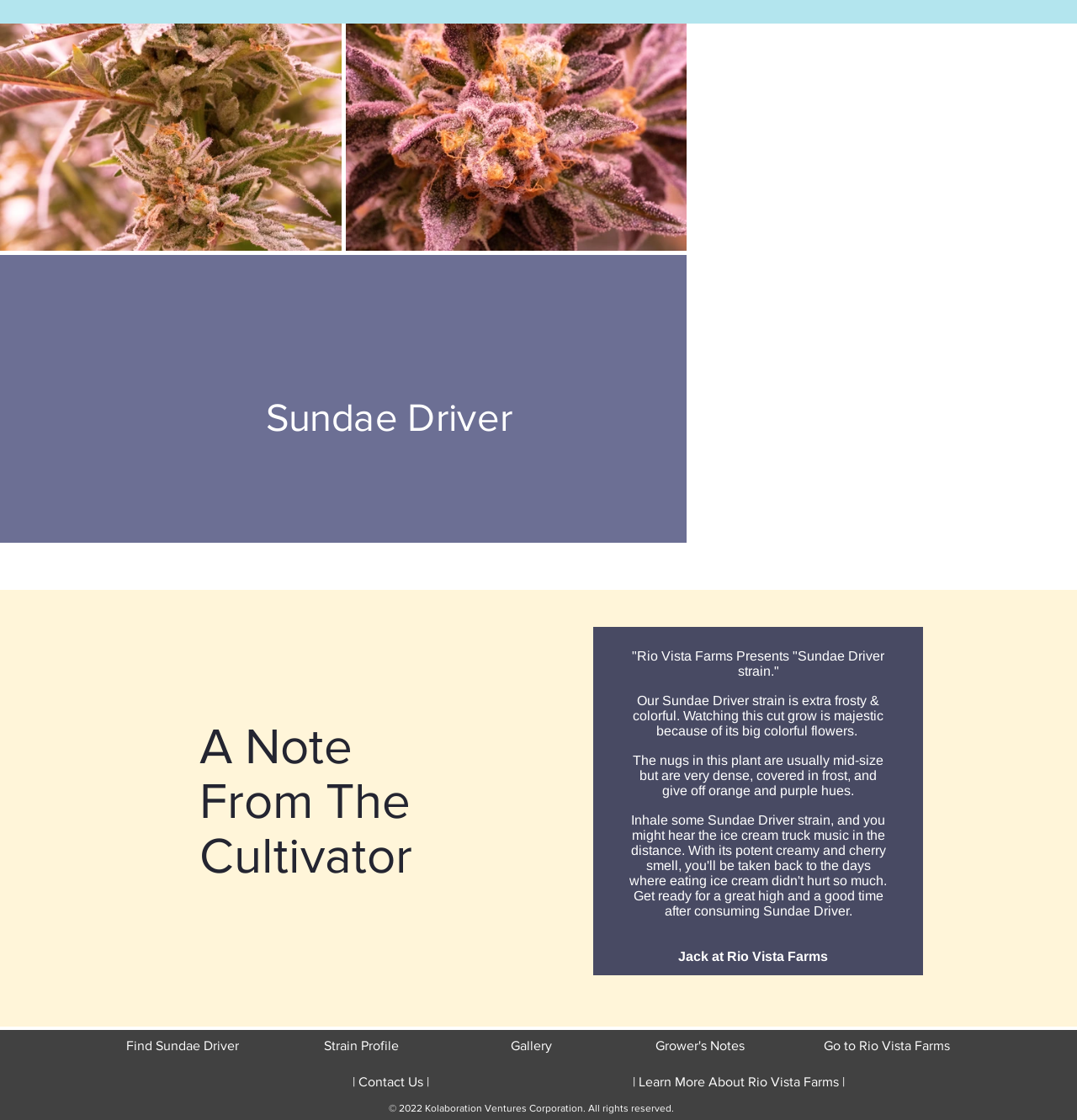Please answer the following question using a single word or phrase: What is the purpose of the 'Load More' button?

to load more content